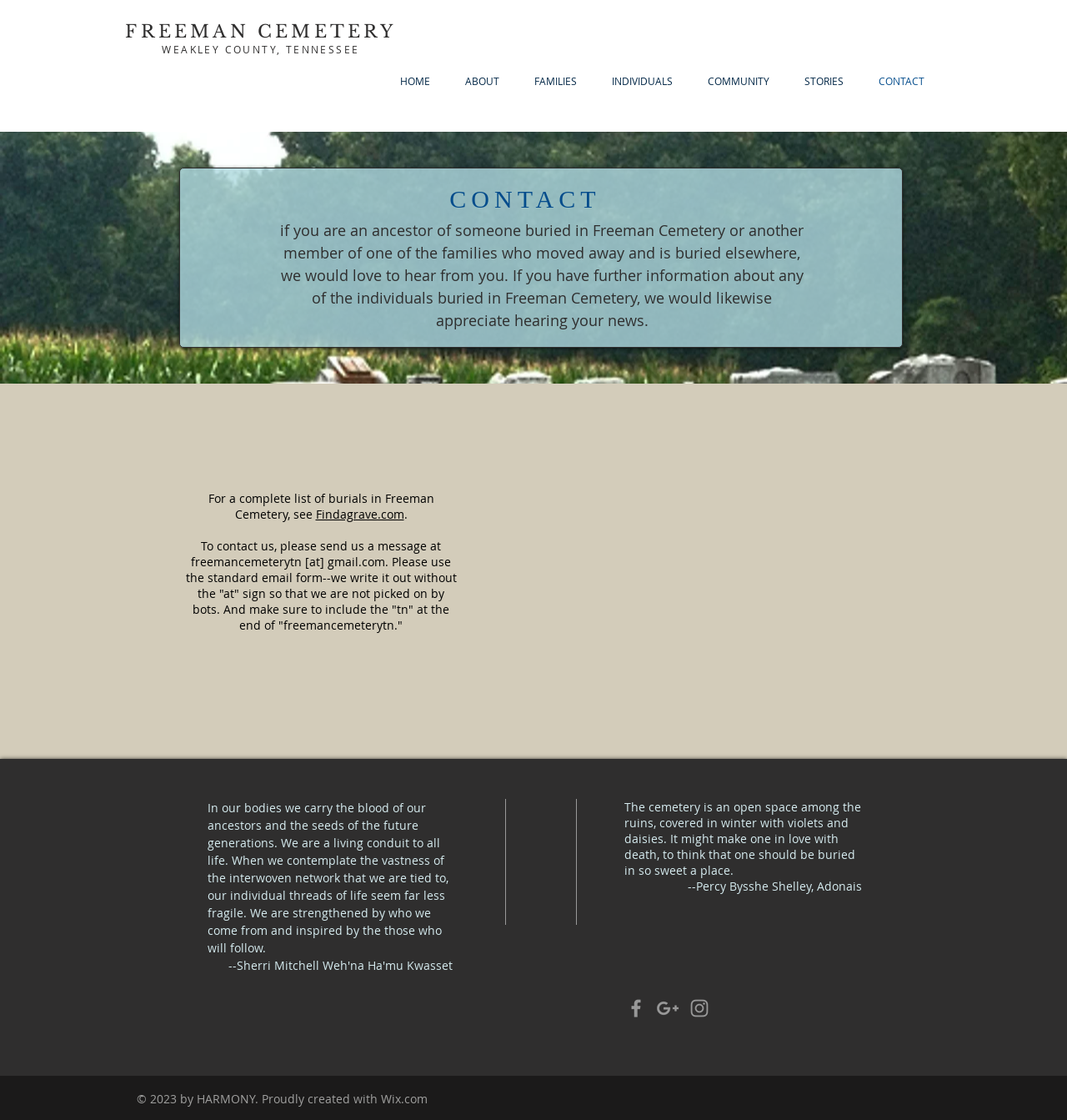Identify the bounding box coordinates of the region I need to click to complete this instruction: "Click the HOME link".

[0.358, 0.065, 0.42, 0.08]